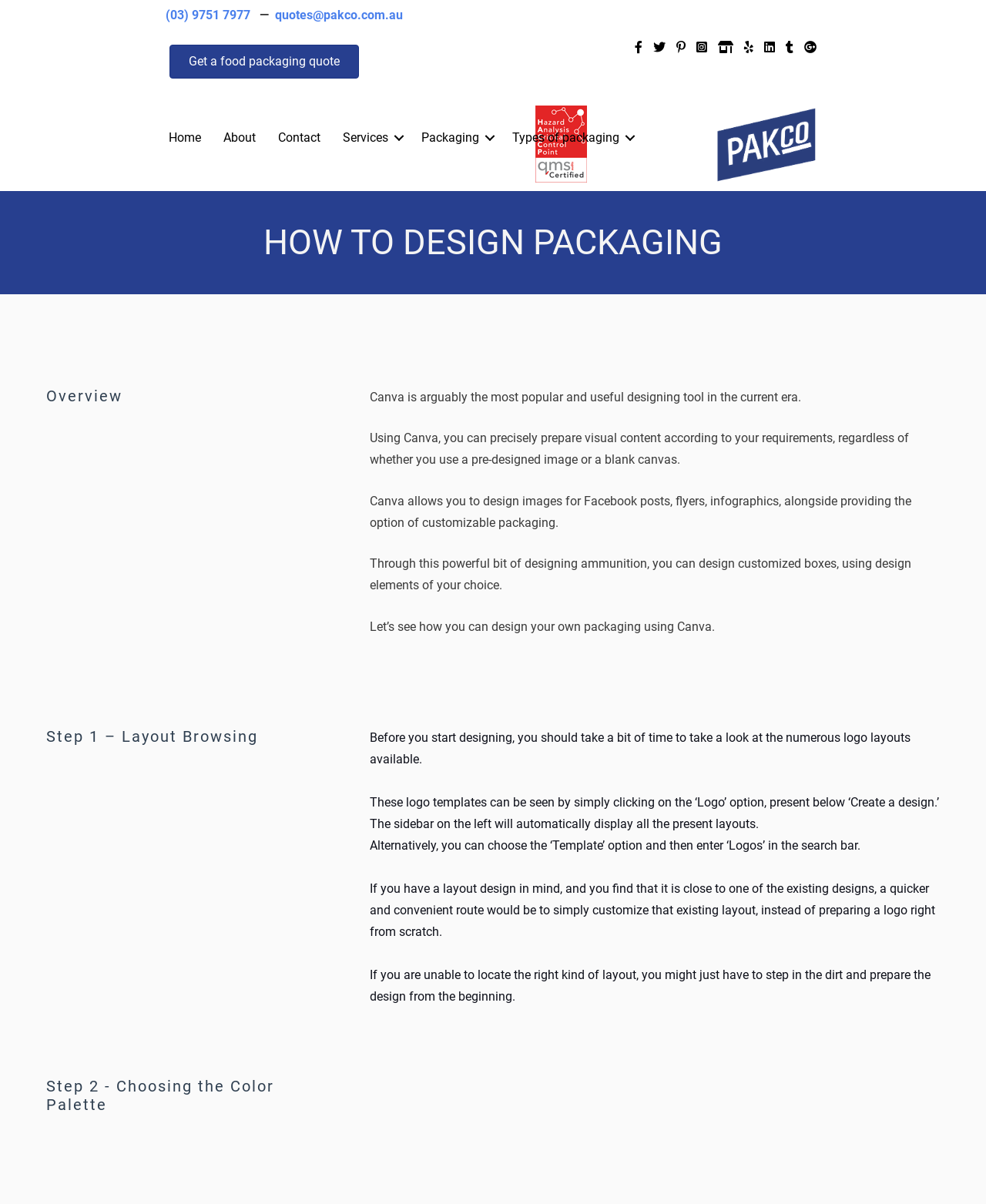Ascertain the bounding box coordinates for the UI element detailed here: "Types of packaging". The coordinates should be provided as [left, top, right, bottom] with each value being a float between 0 and 1.

[0.509, 0.101, 0.65, 0.129]